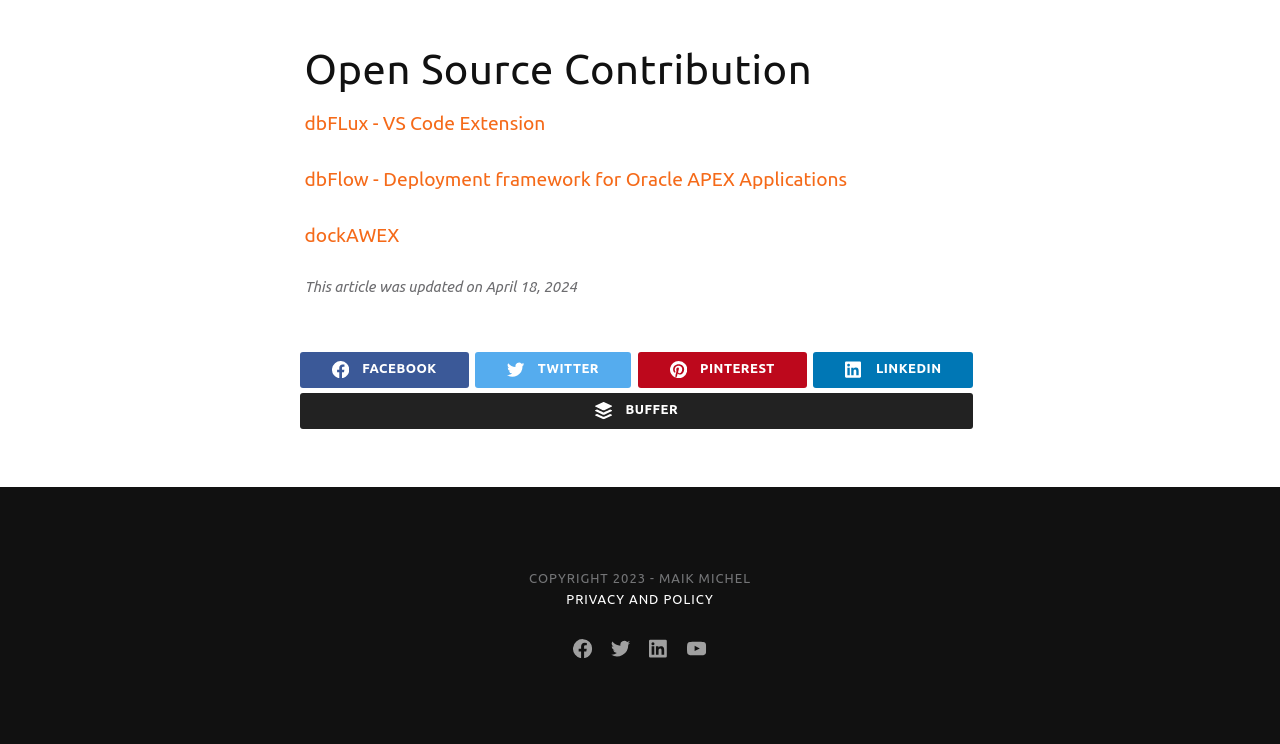Given the element description Privacy and Policy, identify the bounding box coordinates for the UI element on the webpage screenshot. The format should be (top-left x, top-left y, bottom-right x, bottom-right y), with values between 0 and 1.

[0.442, 0.796, 0.558, 0.815]